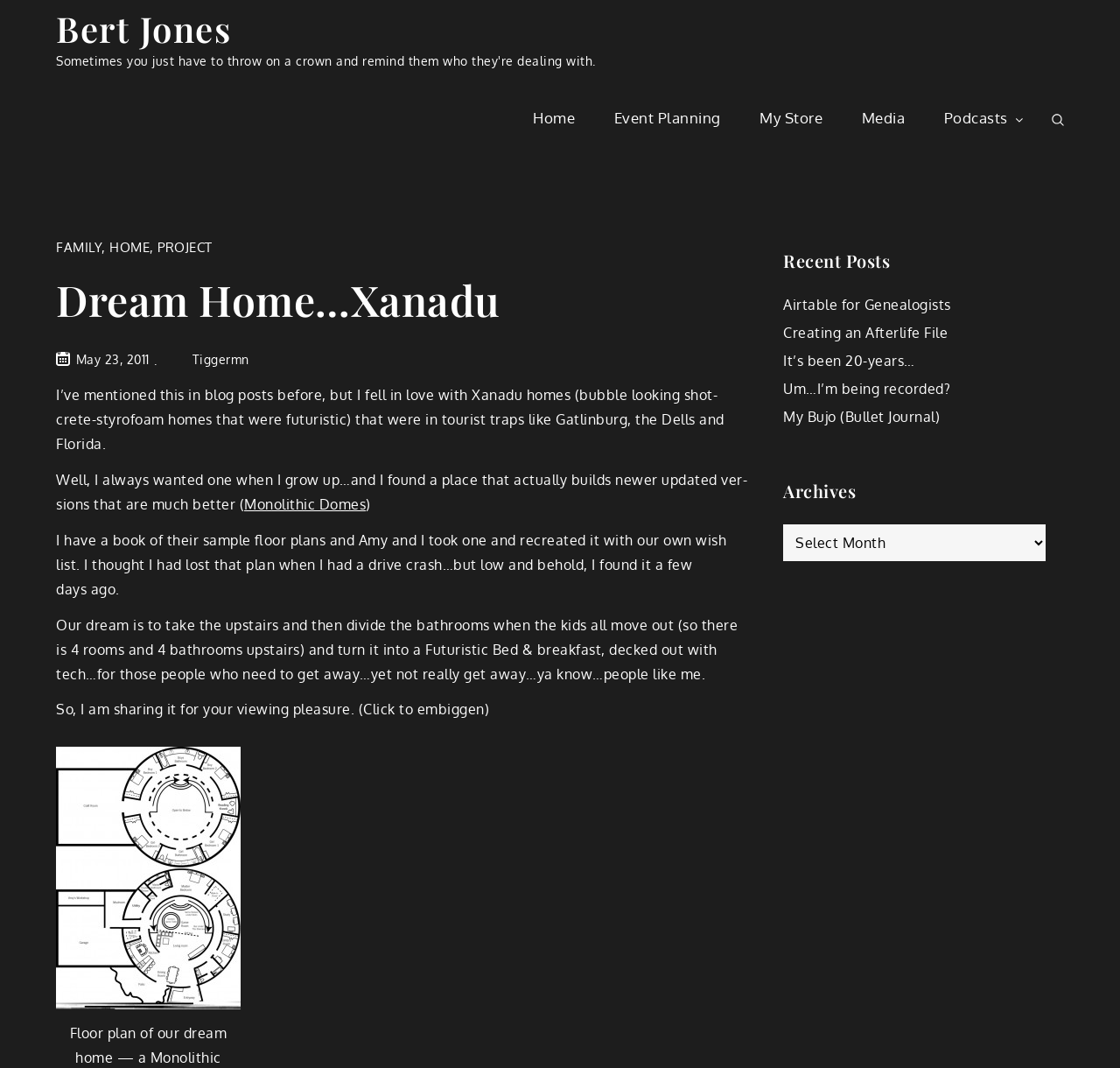Using the webpage screenshot and the element description May 23, 2011, determine the bounding box coordinates. Specify the coordinates in the format (top-left x, top-left y, bottom-right x, bottom-right y) with values ranging from 0 to 1.

[0.068, 0.33, 0.133, 0.344]